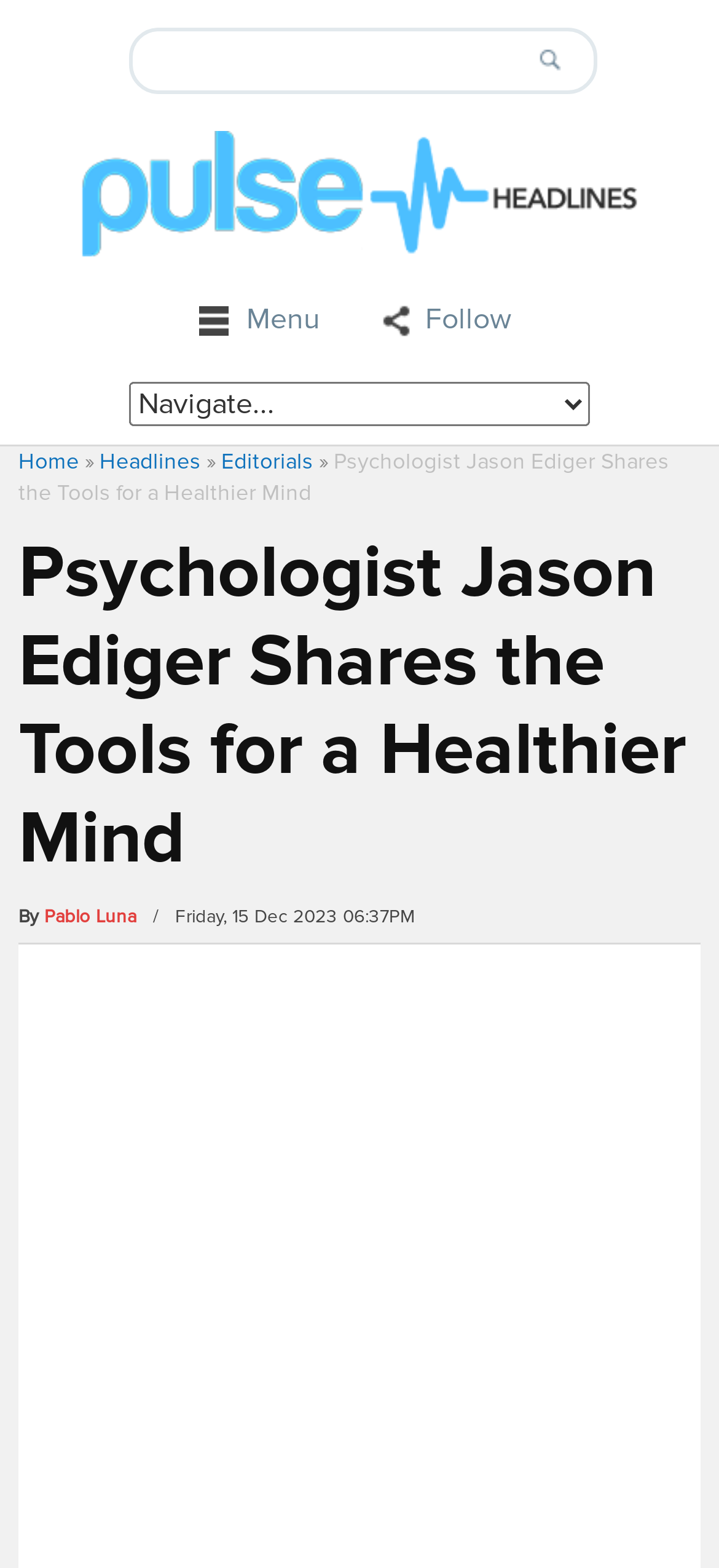Please find and give the text of the main heading on the webpage.

Psychologist Jason Ediger Shares the Tools for a Healthier Mind